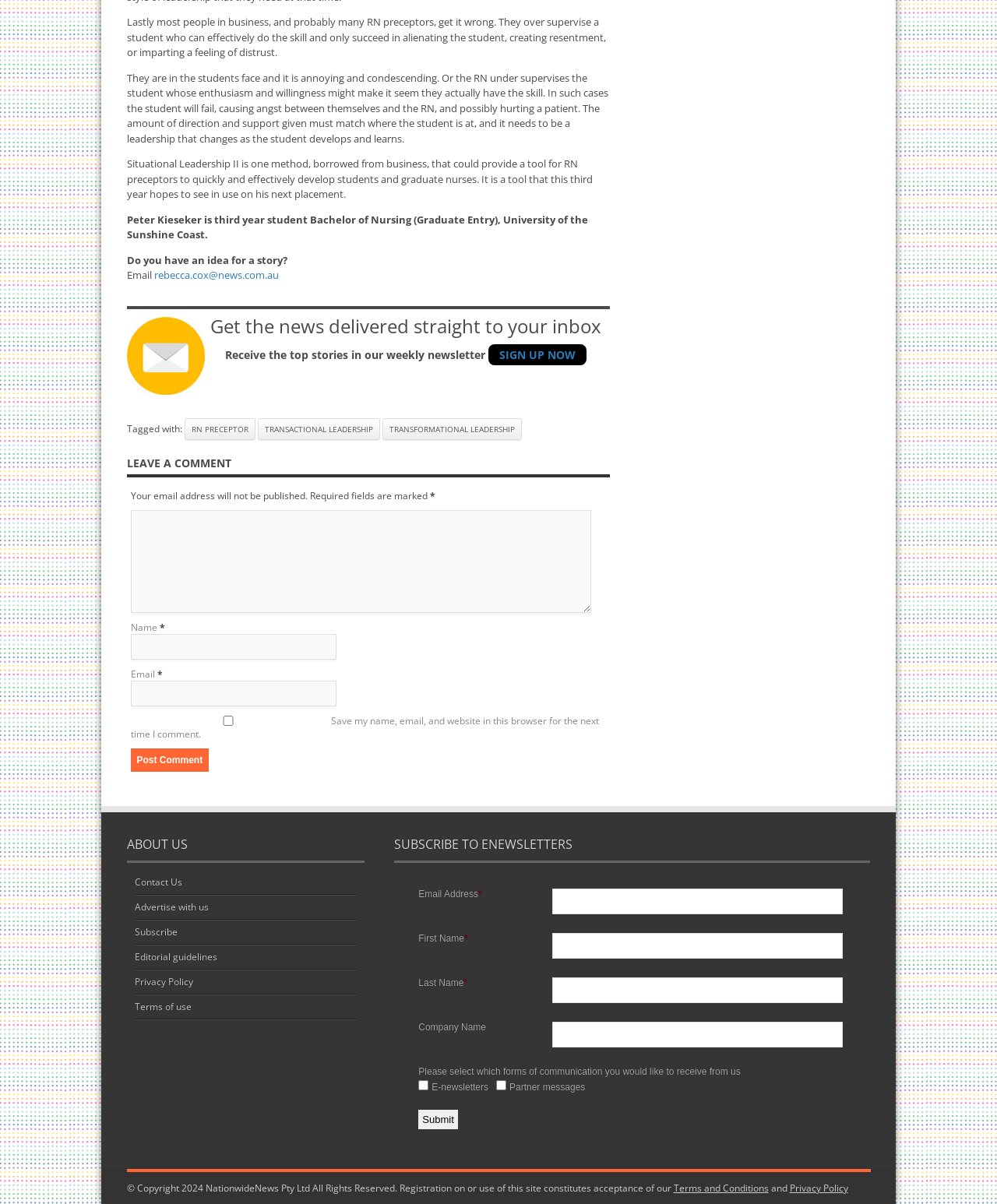Locate the bounding box coordinates of the item that should be clicked to fulfill the instruction: "Sign up for the newsletter".

[0.489, 0.286, 0.588, 0.303]